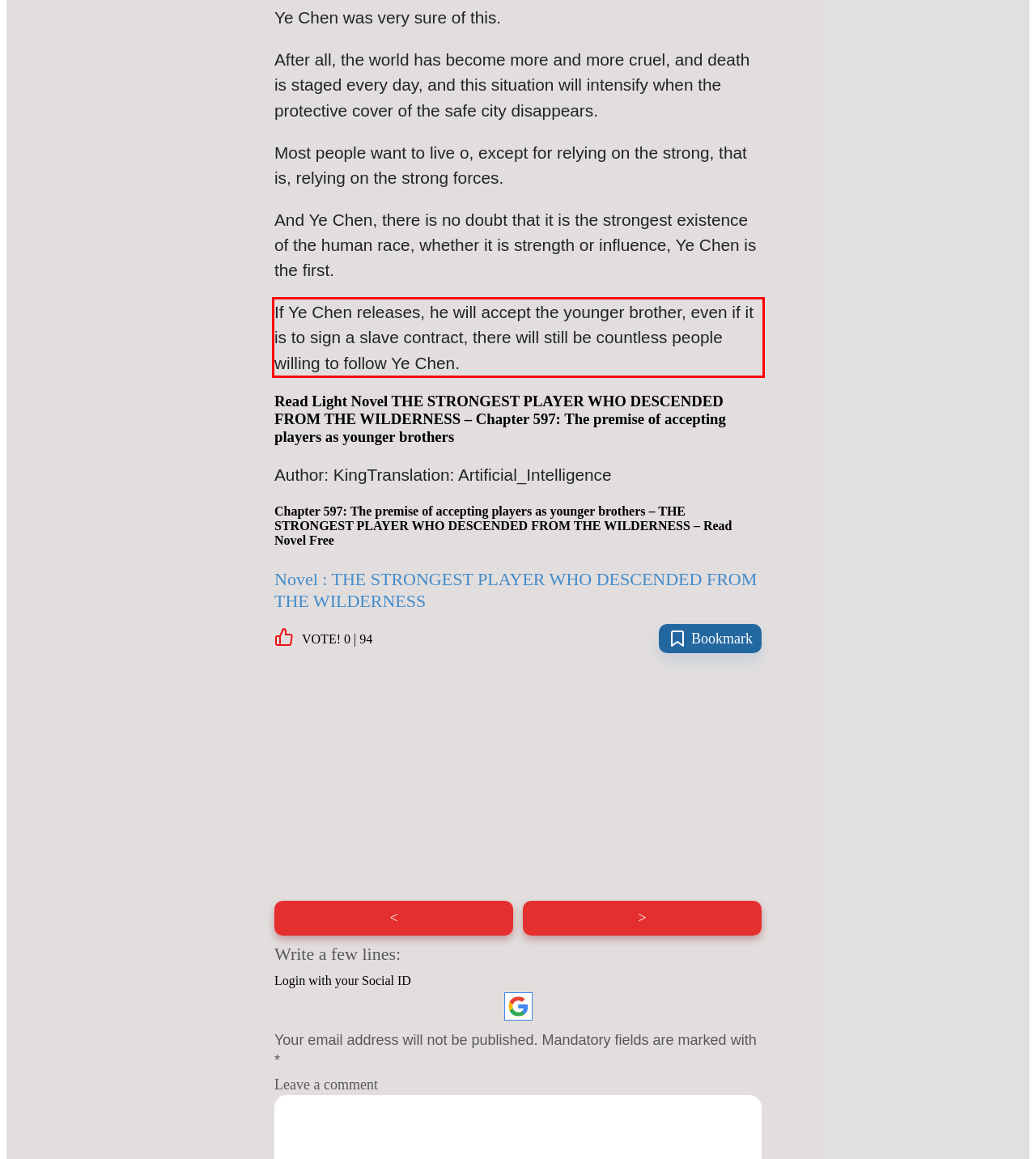Given a webpage screenshot, locate the red bounding box and extract the text content found inside it.

If Ye Chen releases, he will accept the younger brother, even if it is to sign a slave contract, there will still be countless people willing to follow Ye Chen.